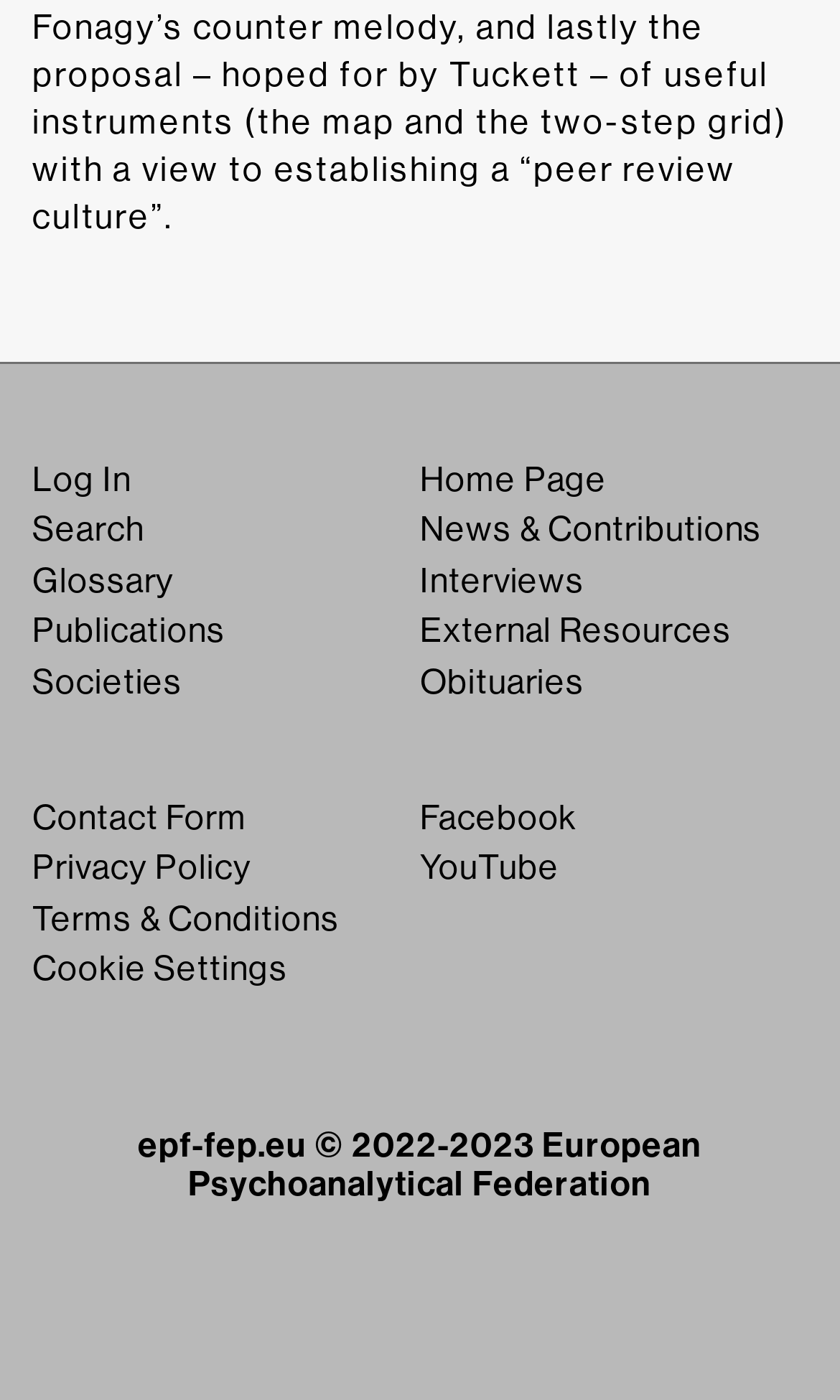How many 'Skip navigation' links are there? Observe the screenshot and provide a one-word or short phrase answer.

3